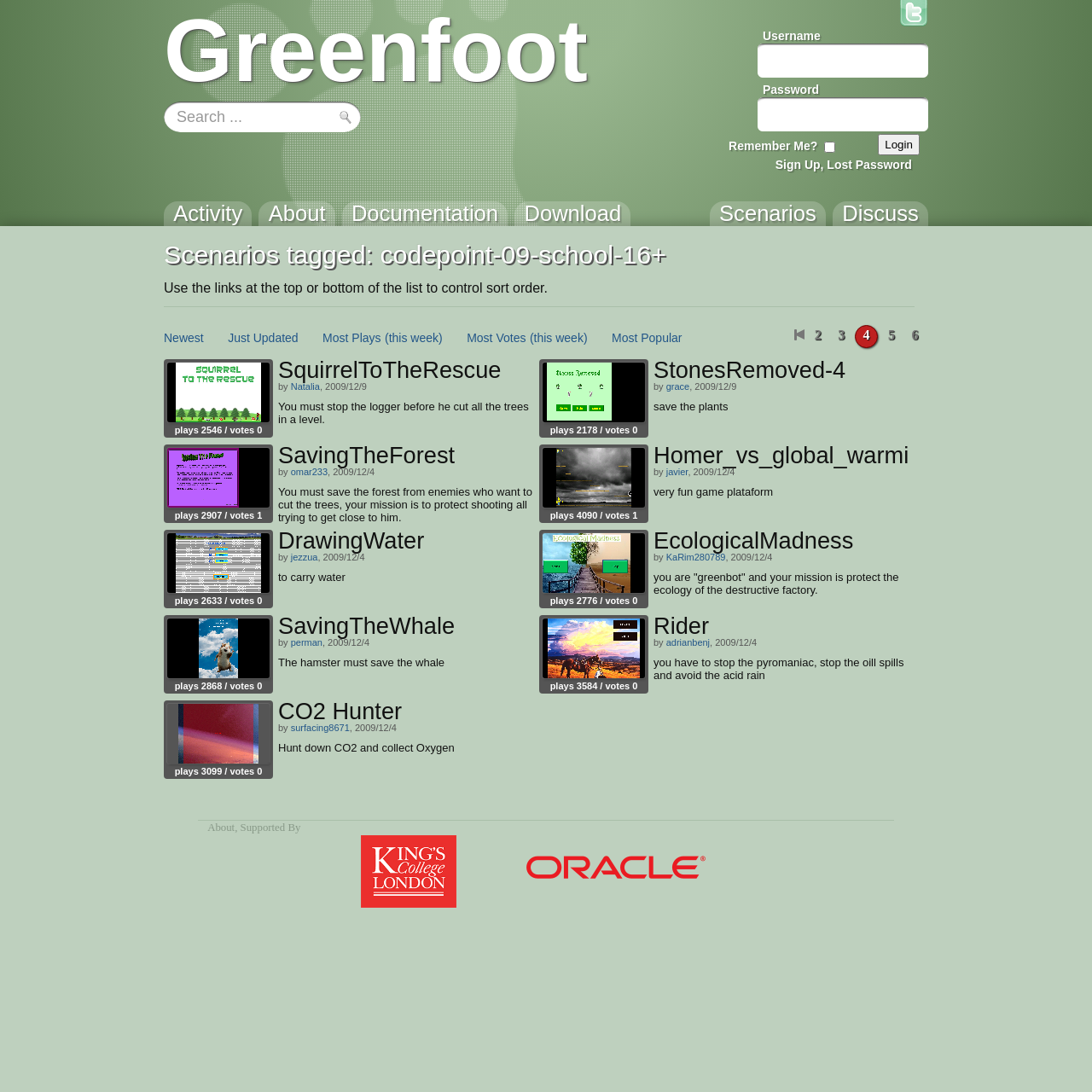What is the username input field's position?
Answer with a single word or short phrase according to what you see in the image.

top right